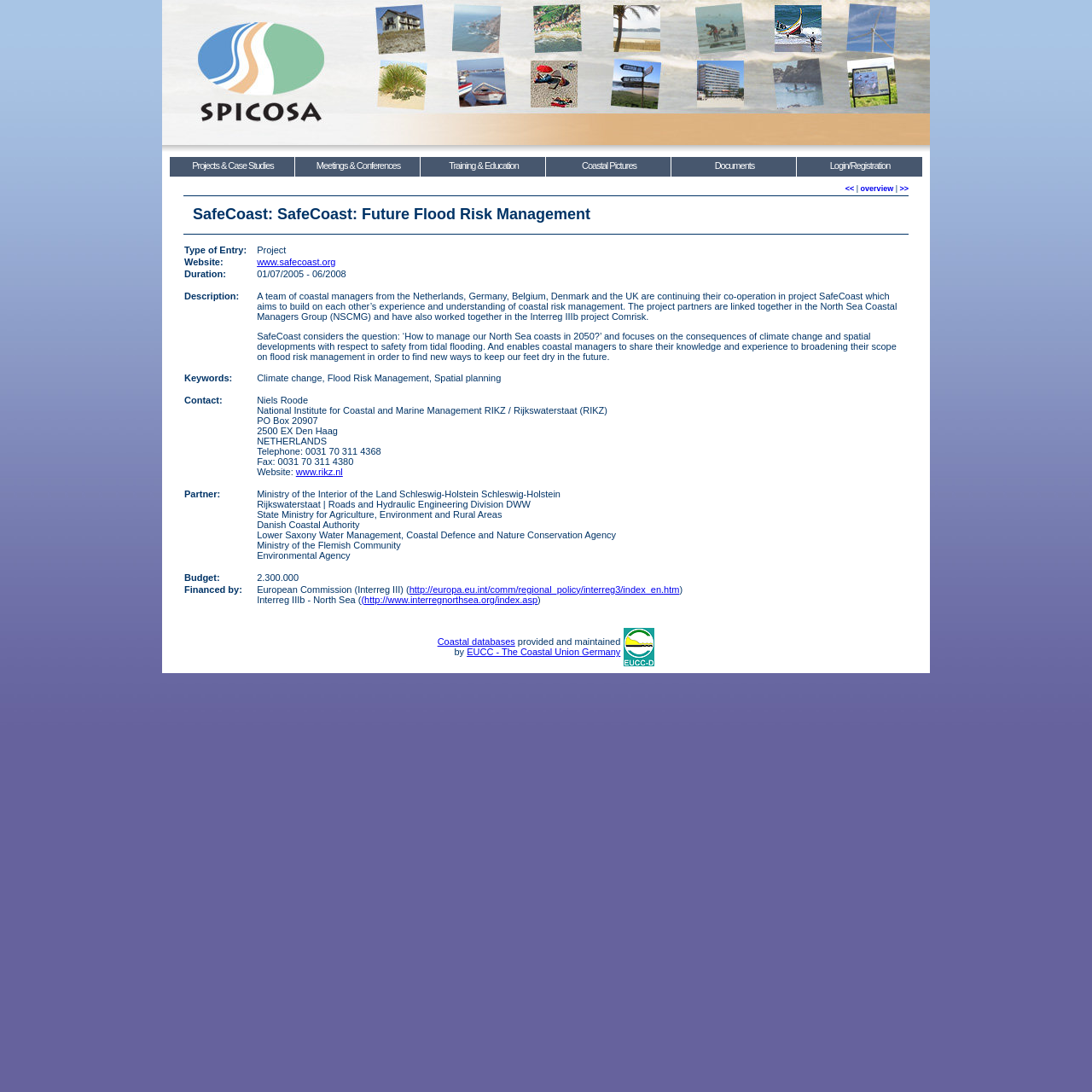Please provide the bounding box coordinates for the element that needs to be clicked to perform the following instruction: "Go to the 'Projects & Case Studies' page". The coordinates should be given as four float numbers between 0 and 1, i.e., [left, top, right, bottom].

[0.155, 0.143, 0.271, 0.162]